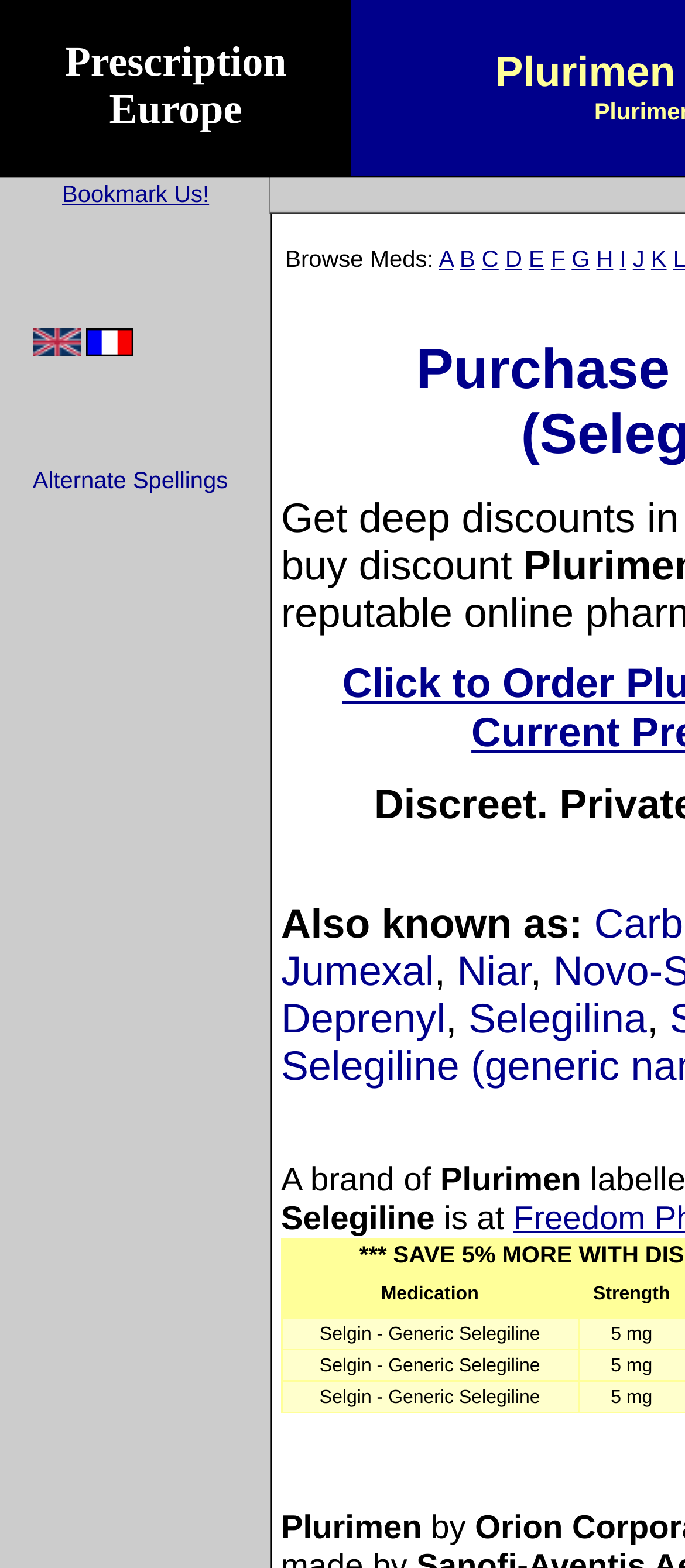Provide a thorough description of the webpage's content and layout.

The webpage is about buying Plurimen, a medication also known as Selegiline, without a prescription online from European pharmacies. At the top, there is a table with three cells, one containing the text "Prescription Europe", another with a "Bookmark Us!" link, and a third empty cell. 

Below this table, there is a section with the title "Also known as:" followed by links to other names of the medication, such as Jumexal, Niar, and Selegilina. Next to this section, there is a text stating that Plurimen is a brand of Selegiline.

Further down, there is a grid table with three rows, each containing information about the medication, including its name, strength, and generic version. The medication name is Selgin, and it comes in 5mg strength.

On the left side of the page, there is a list of alphabet links from A to K. At the bottom of the page, there is a table with a single row and three cells. The middle cell contains a text "This page in English" with an image, a link to the French version of the page, and another link to "Alternate Spellings".